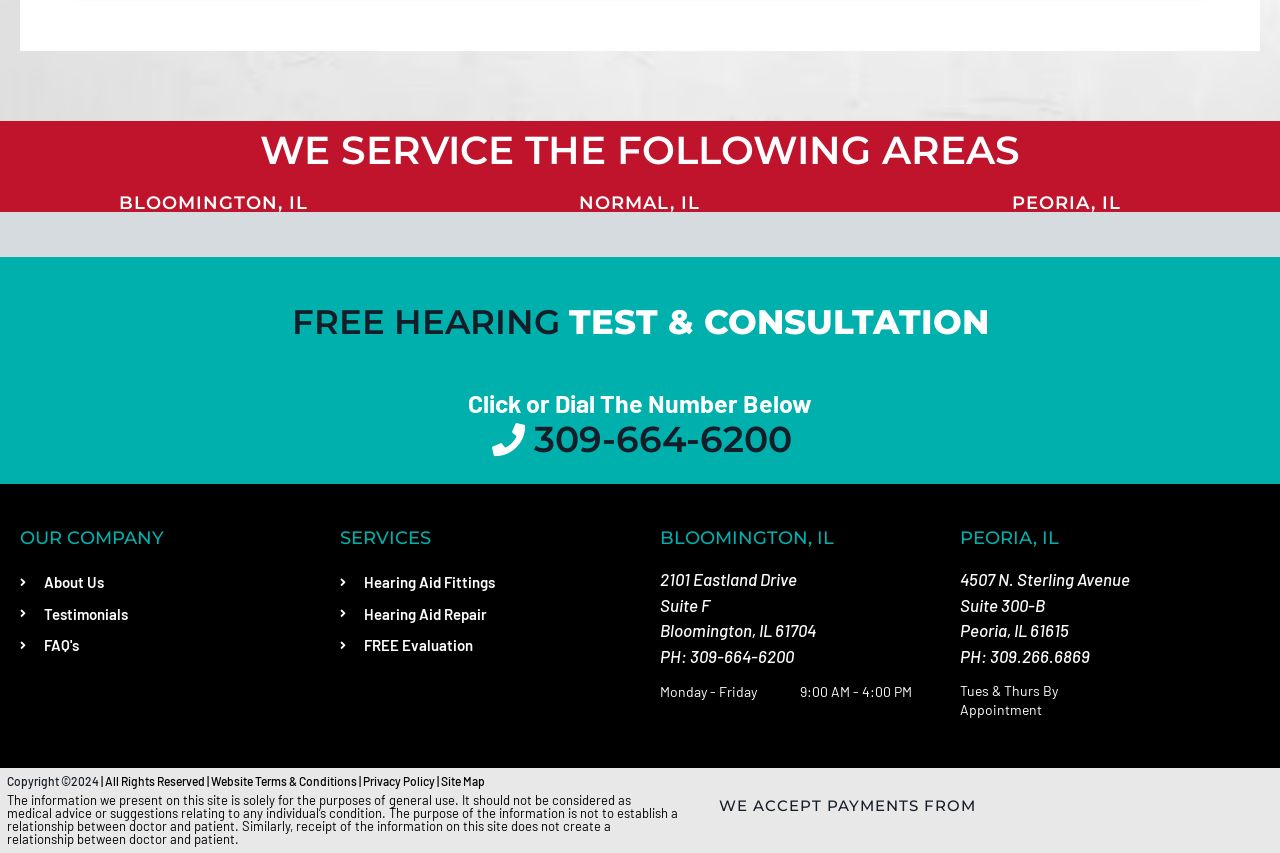What areas does the company service?
Using the information from the image, provide a comprehensive answer to the question.

Based on the headings on the webpage, I can see that the company services three areas: Bloomington, Normal, and Peoria. These areas are listed as separate headings, each with a link to more information.